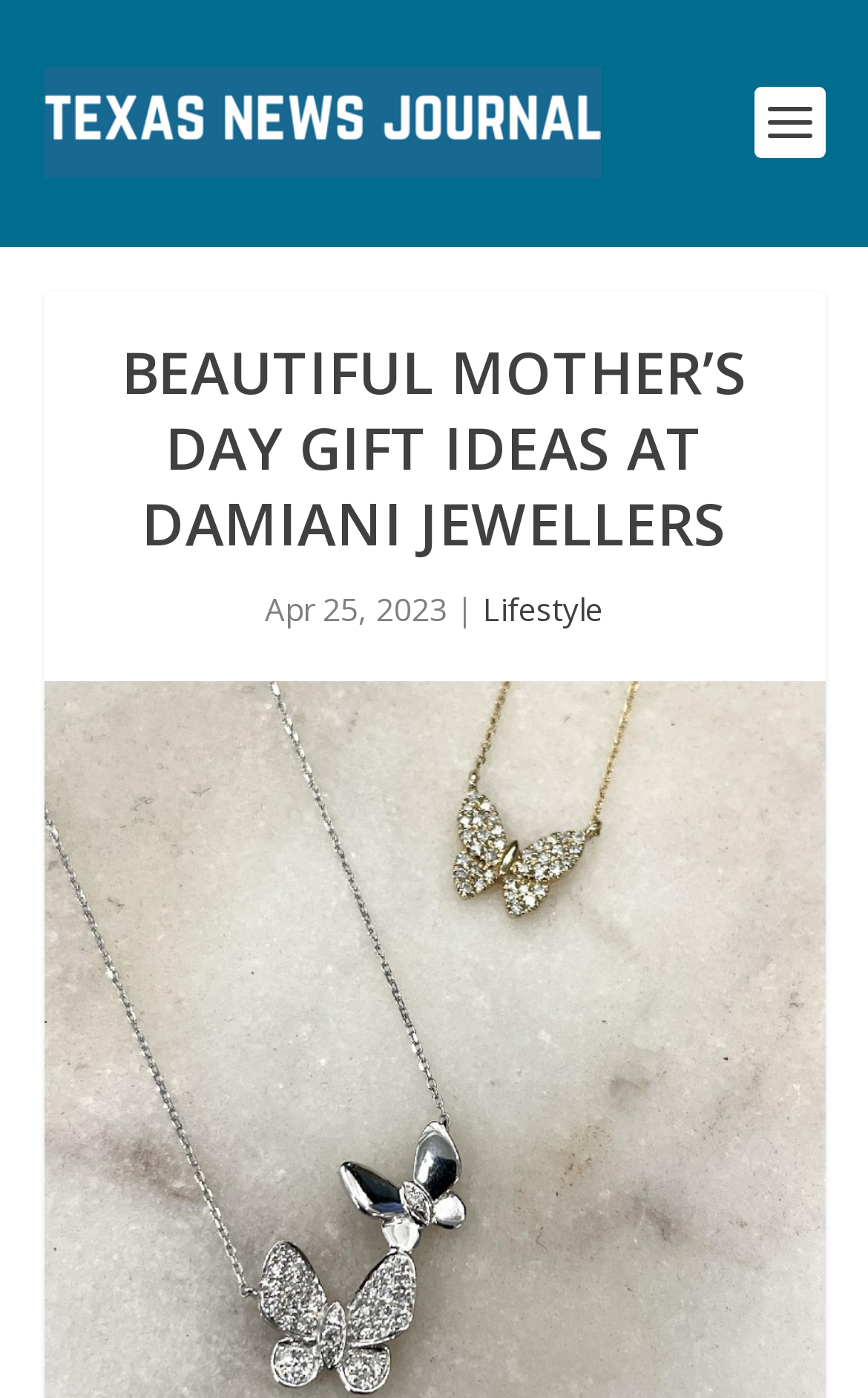Based on the description "alt="Texas News Journal"", find the bounding box of the specified UI element.

[0.05, 0.048, 0.691, 0.127]